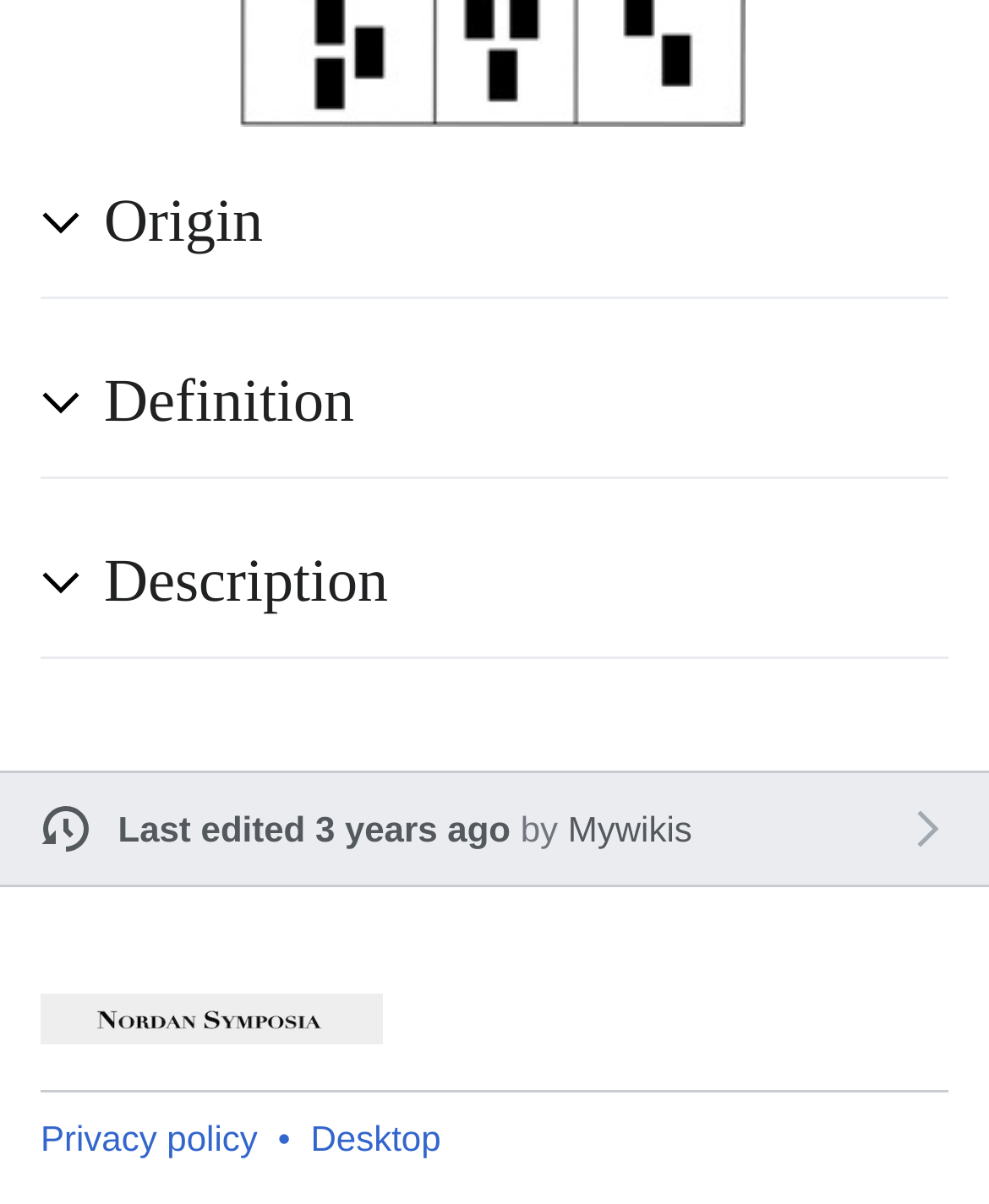Determine the bounding box for the HTML element described here: "Last edited 3 years ago". The coordinates should be given as [left, top, right, bottom] with each number being a float between 0 and 1.

[0.119, 0.671, 0.516, 0.705]